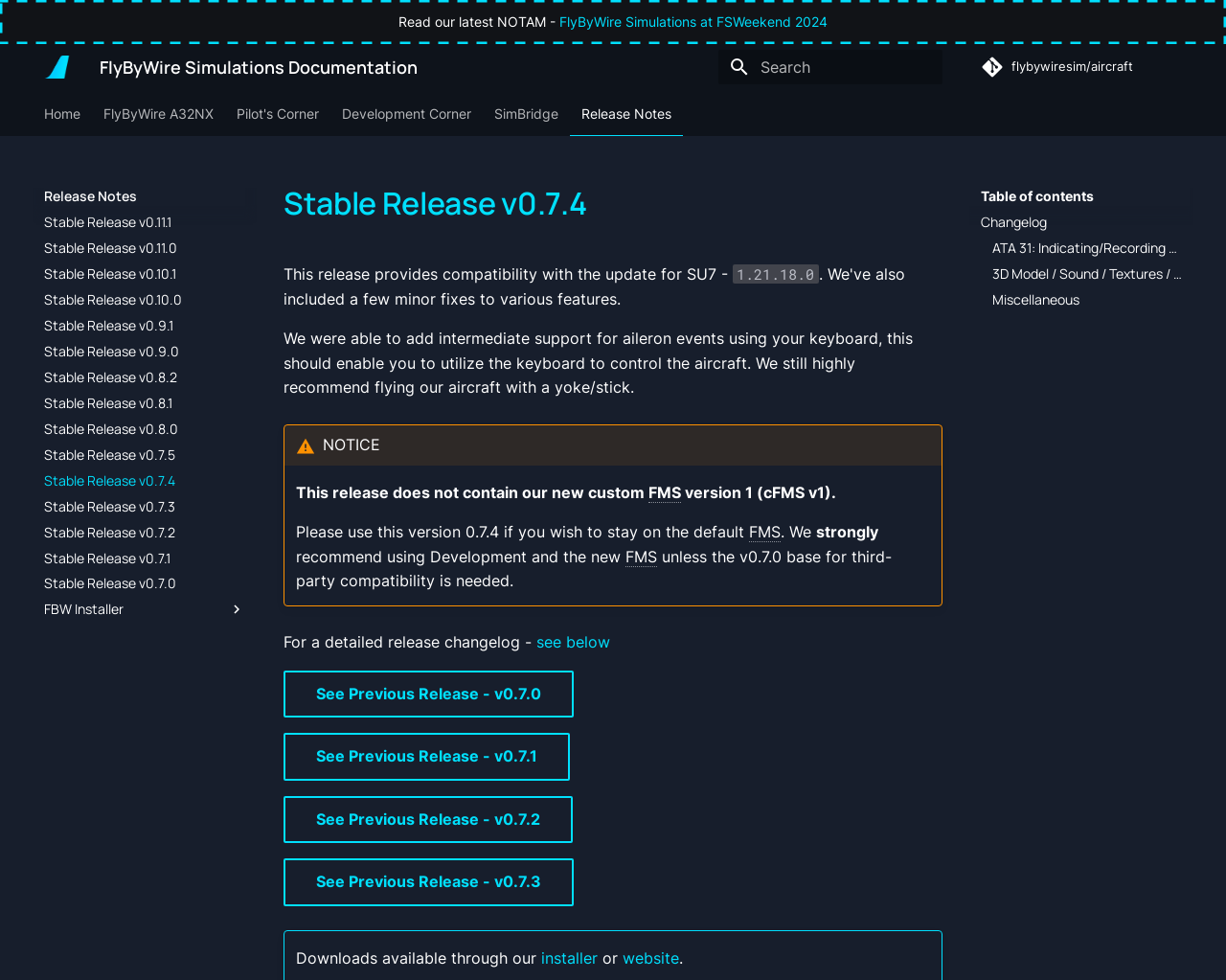Locate the bounding box coordinates of the clickable part needed for the task: "Click on the FlyByWire Simulations logo".

[0.036, 0.057, 0.056, 0.081]